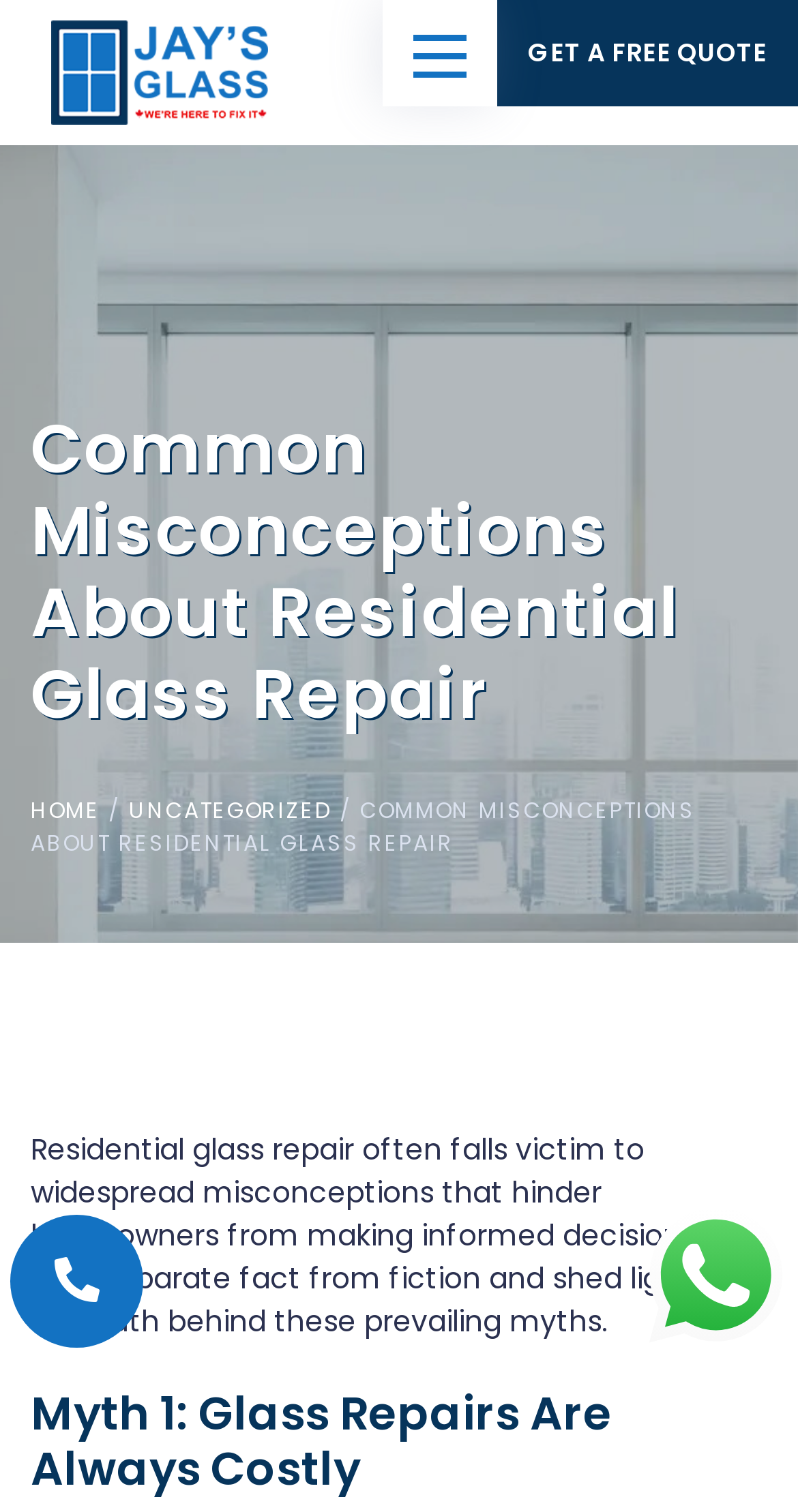What is the purpose of the 'GET A FREE QUOTE' button? Based on the screenshot, please respond with a single word or phrase.

To get a free quote